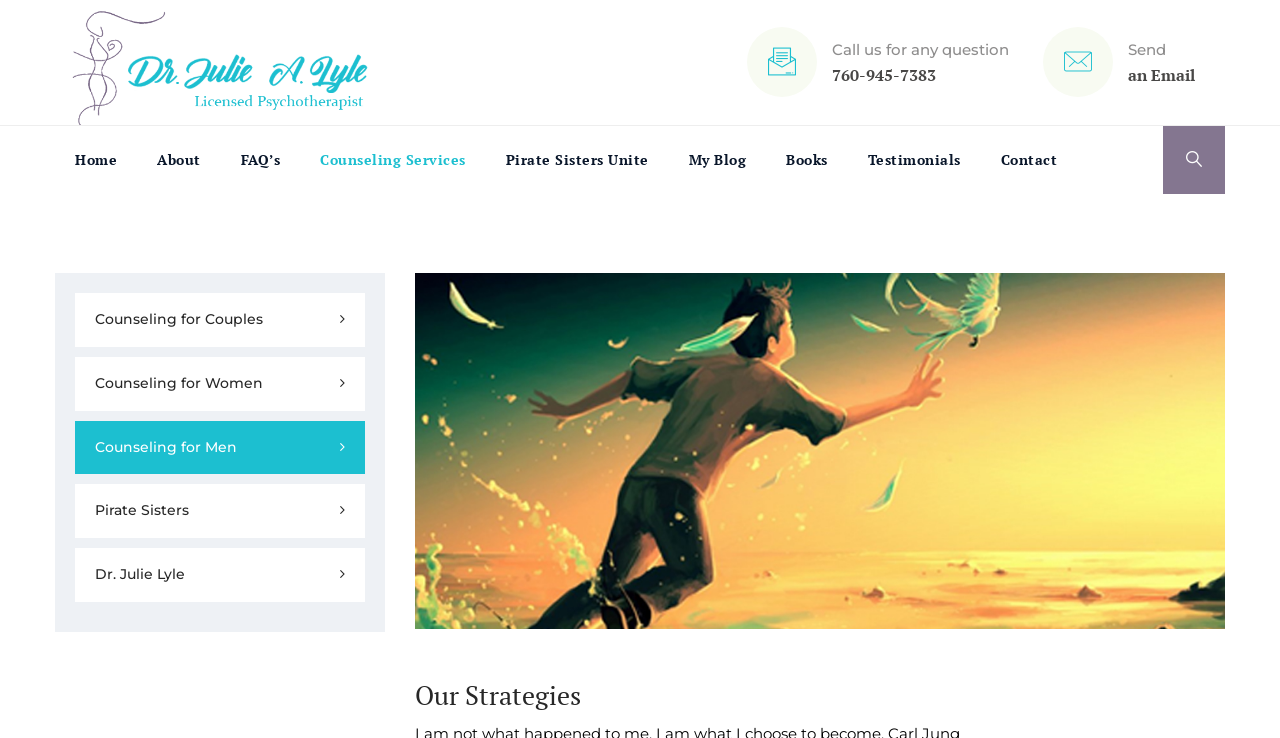Pinpoint the bounding box coordinates of the clickable element to carry out the following instruction: "Send an email."

[0.881, 0.05, 0.934, 0.119]